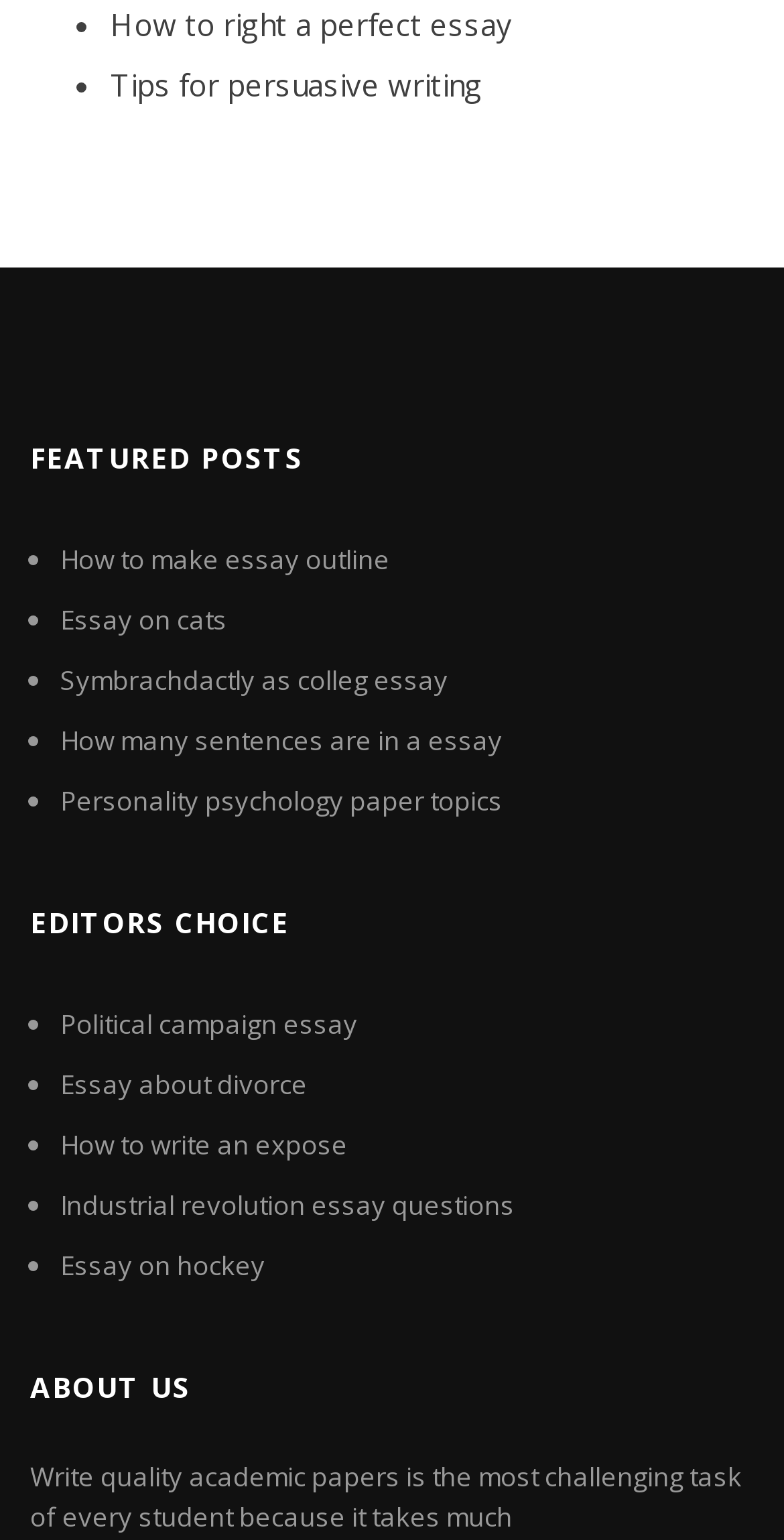Respond to the question below with a single word or phrase:
What is the last topic mentioned on the webpage?

Essay on hockey